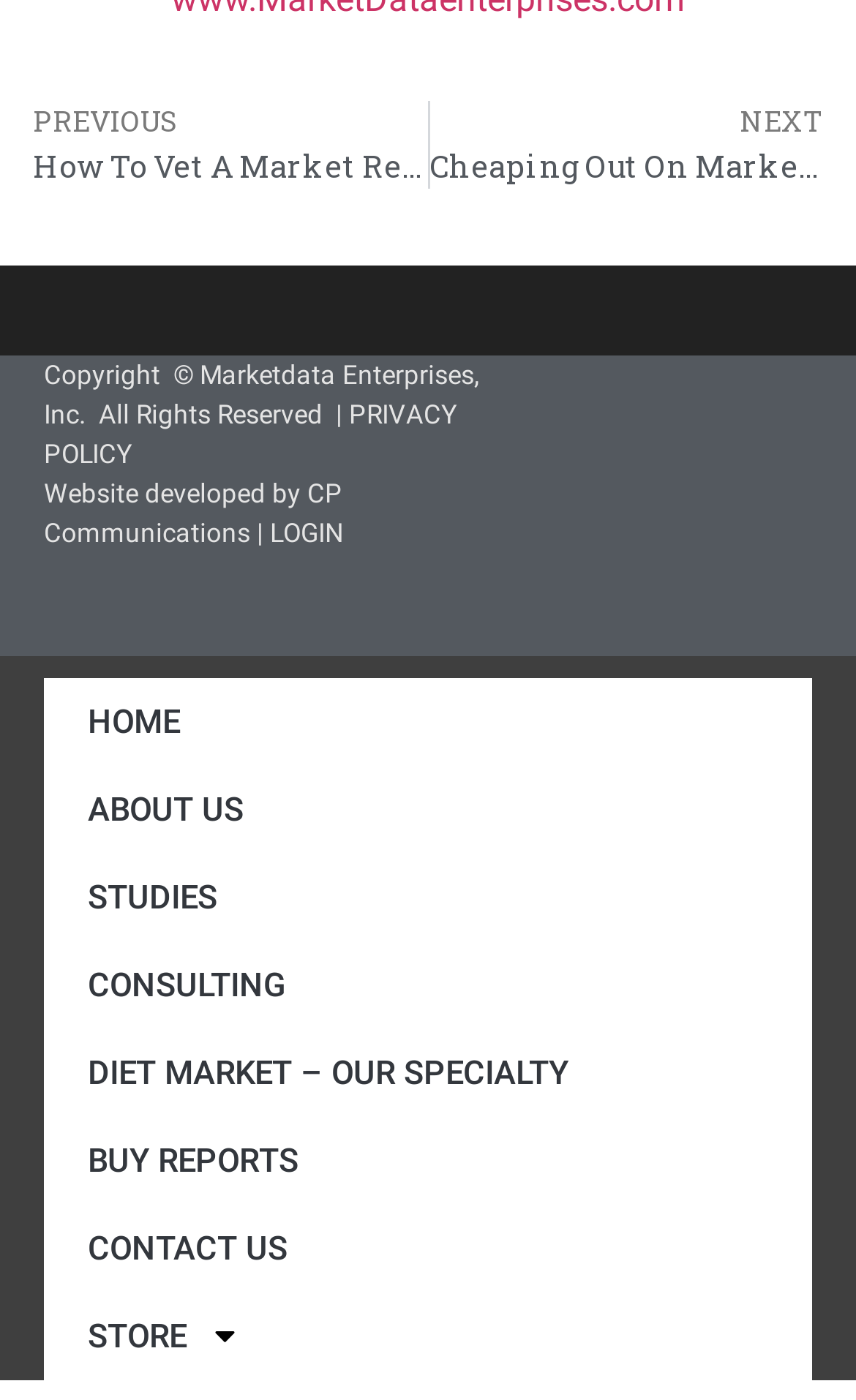What is the relationship between the 'Prev' and 'NEXT' links?
Using the image, elaborate on the answer with as much detail as possible.

I determined the relationship between the 'Prev' and 'NEXT' links by their text and location. They are placed at the top of the page, and their text suggests that they are used to navigate to previous and next pages or articles.